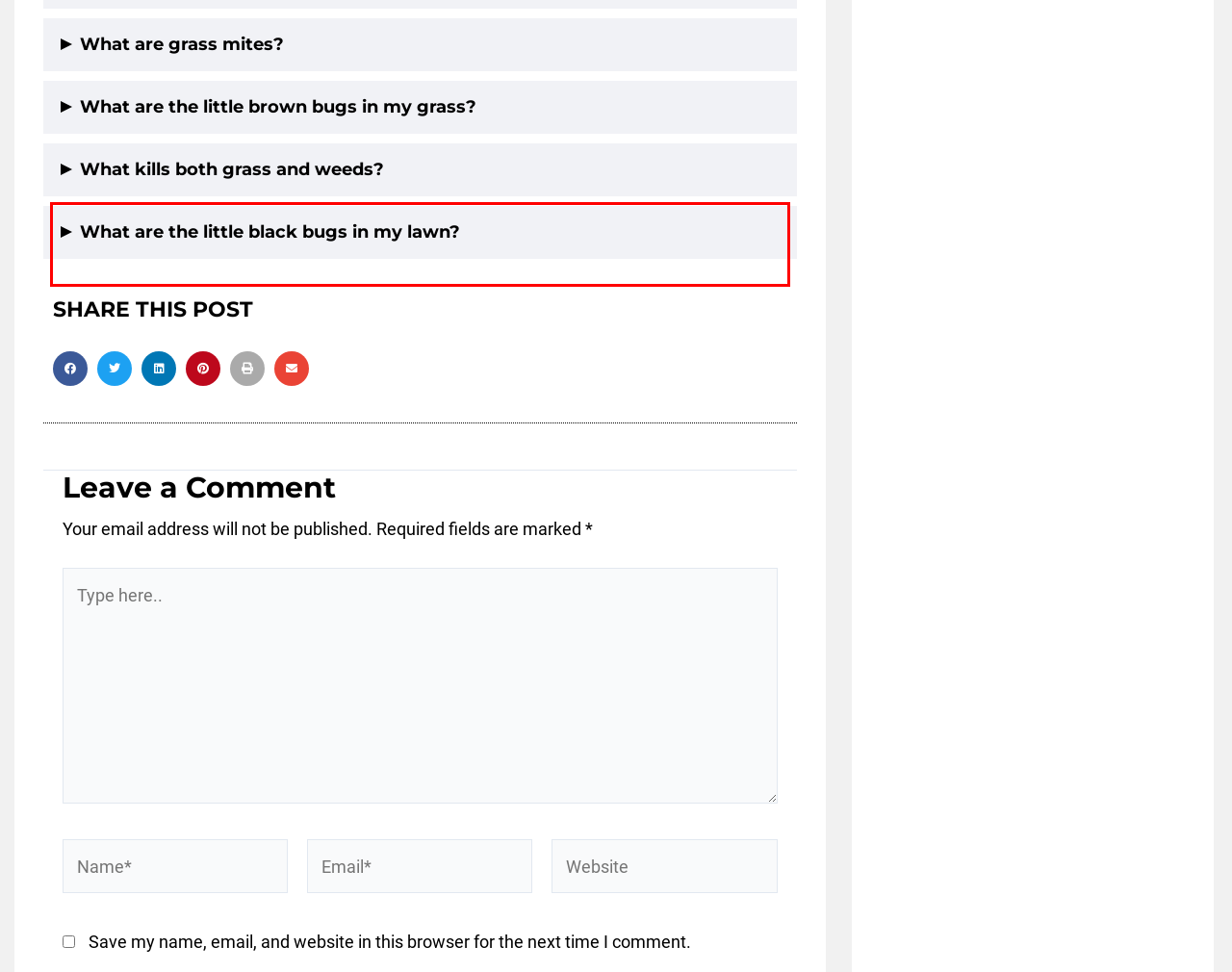Review the webpage screenshot provided, and perform OCR to extract the text from the red bounding box.

Herbicides can kill both grass and weeds. However, it’s important to use them carefully to avoid harming desired plants. It’s also crucial to identify the cause of weed infestation for effective treatment.